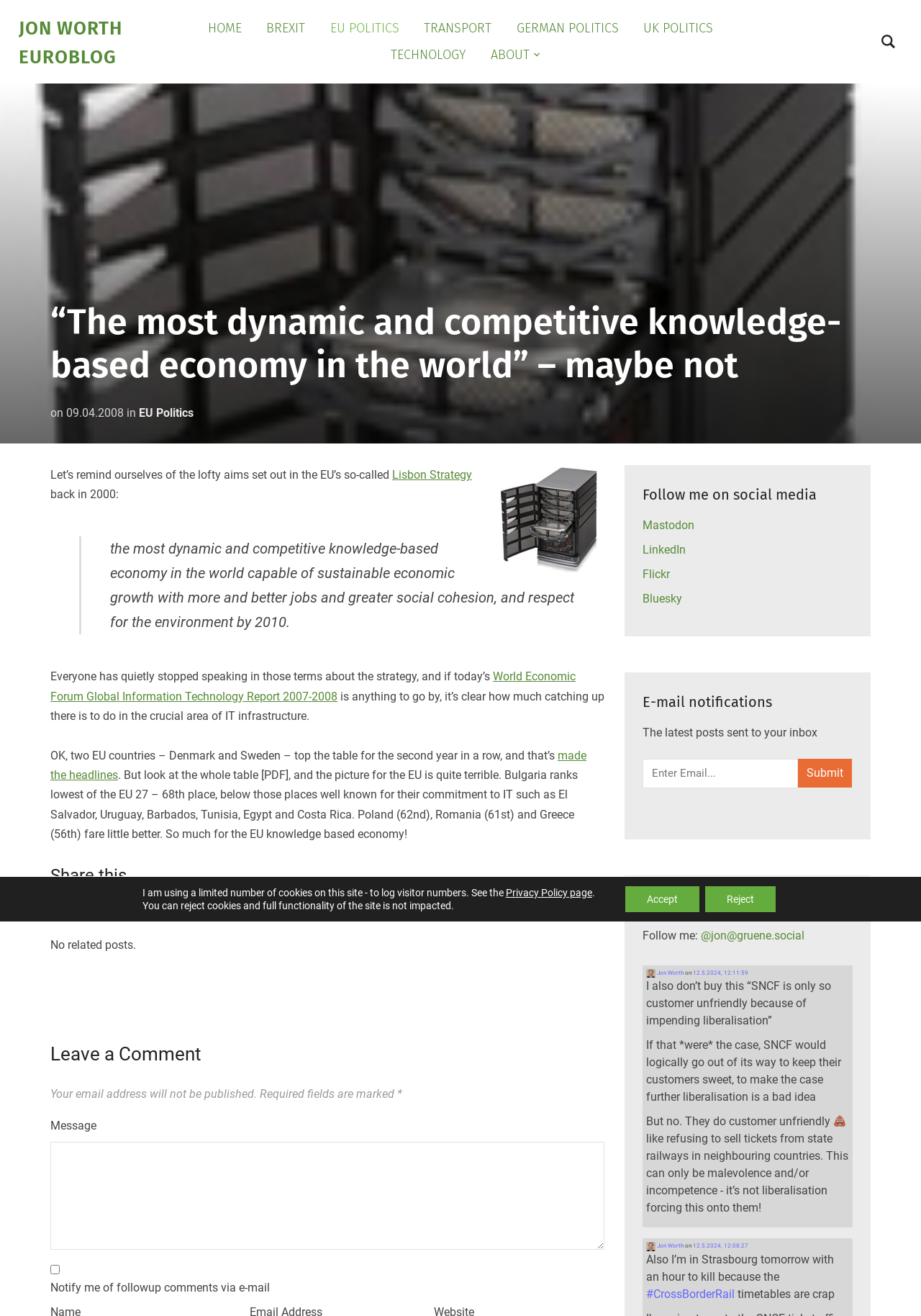Identify the bounding box coordinates for the element you need to click to achieve the following task: "Read the article 'What Do Institutions Expect From An Institutional Exchange?'". The coordinates must be four float values ranging from 0 to 1, formatted as [left, top, right, bottom].

None